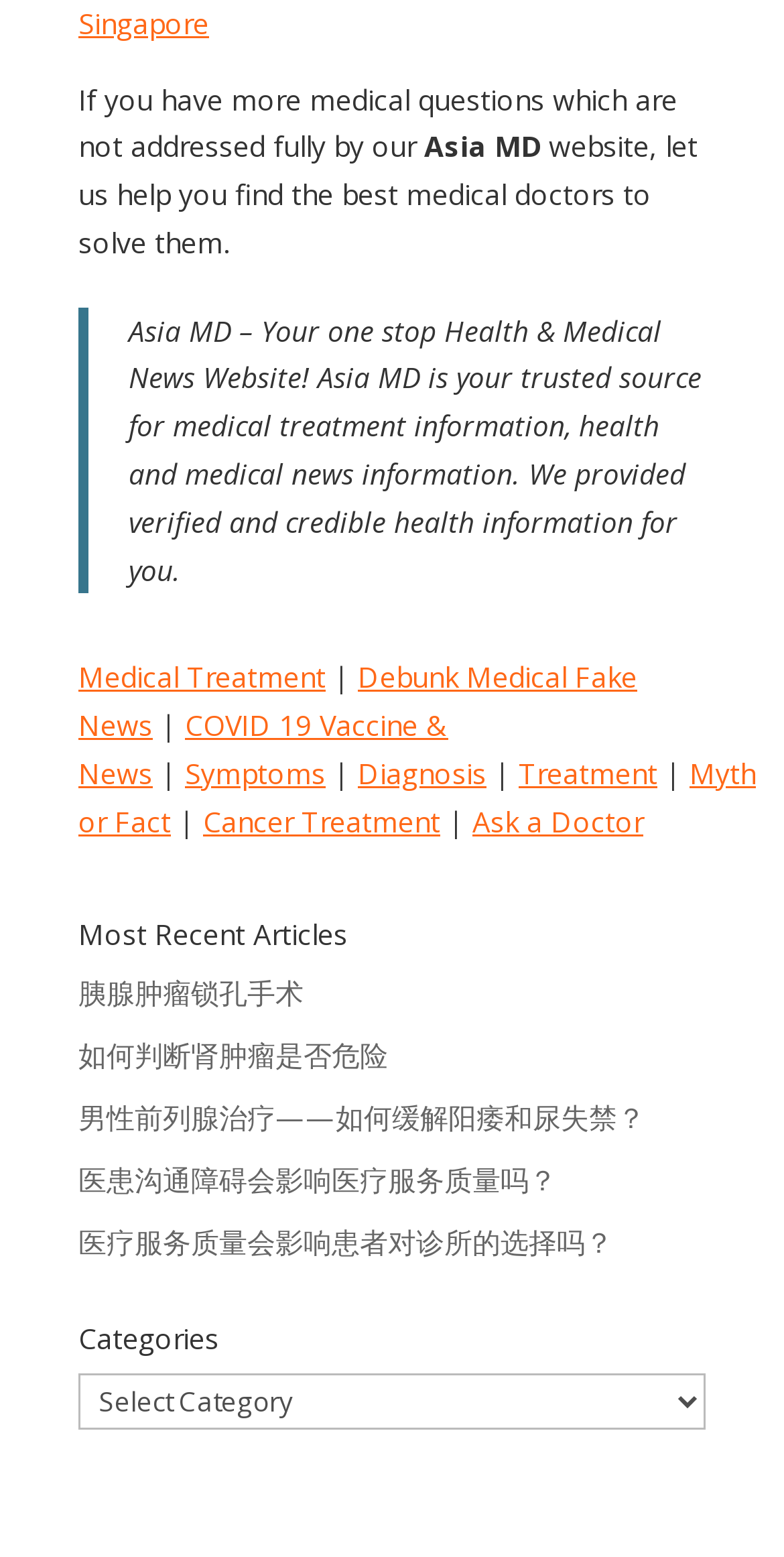Locate the bounding box coordinates of the UI element described by: "Cancer Treatment". Provide the coordinates as four float numbers between 0 and 1, formatted as [left, top, right, bottom].

[0.259, 0.515, 0.562, 0.54]